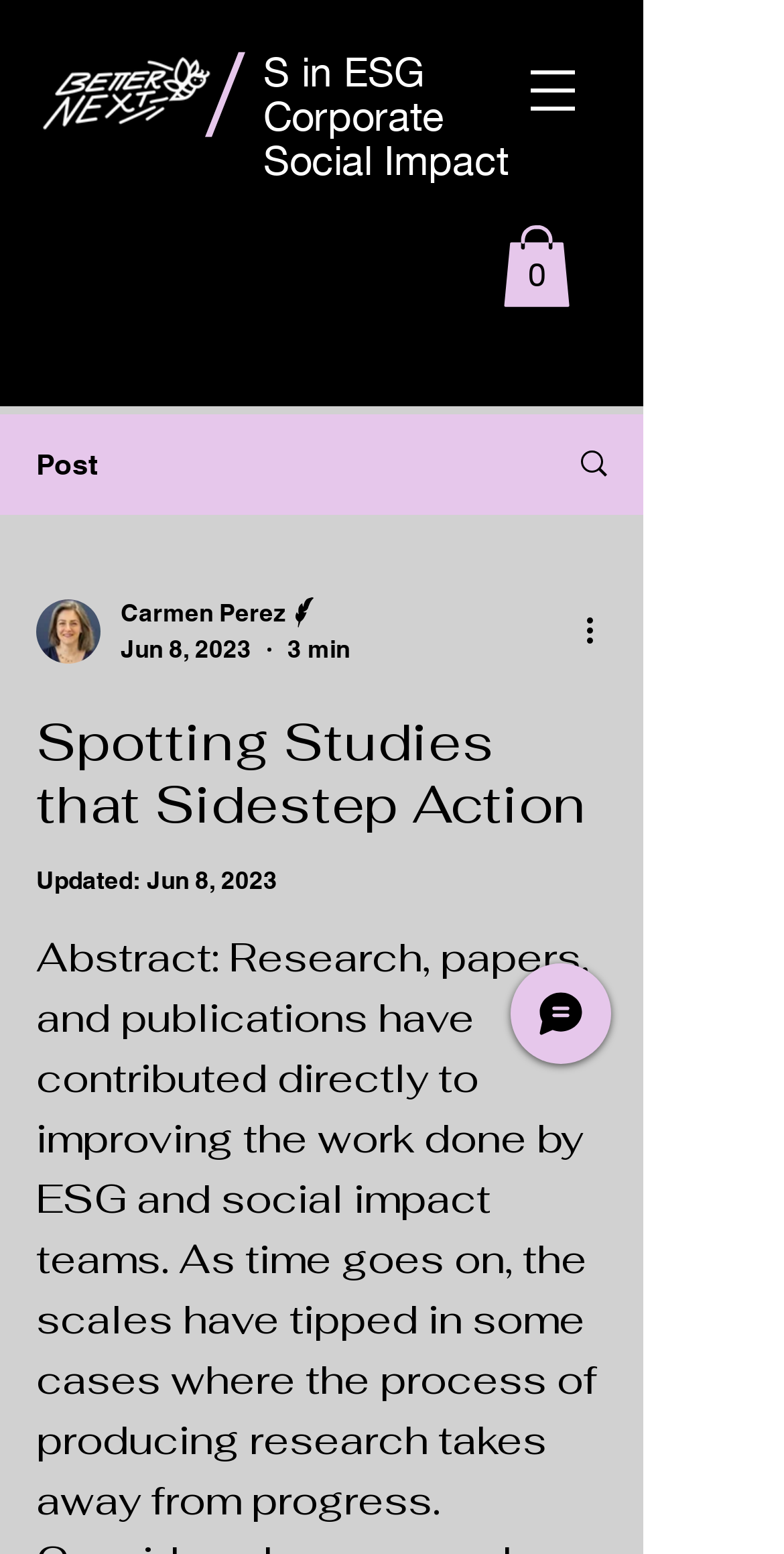What is the duration of the post?
Refer to the image and provide a one-word or short phrase answer.

3 min